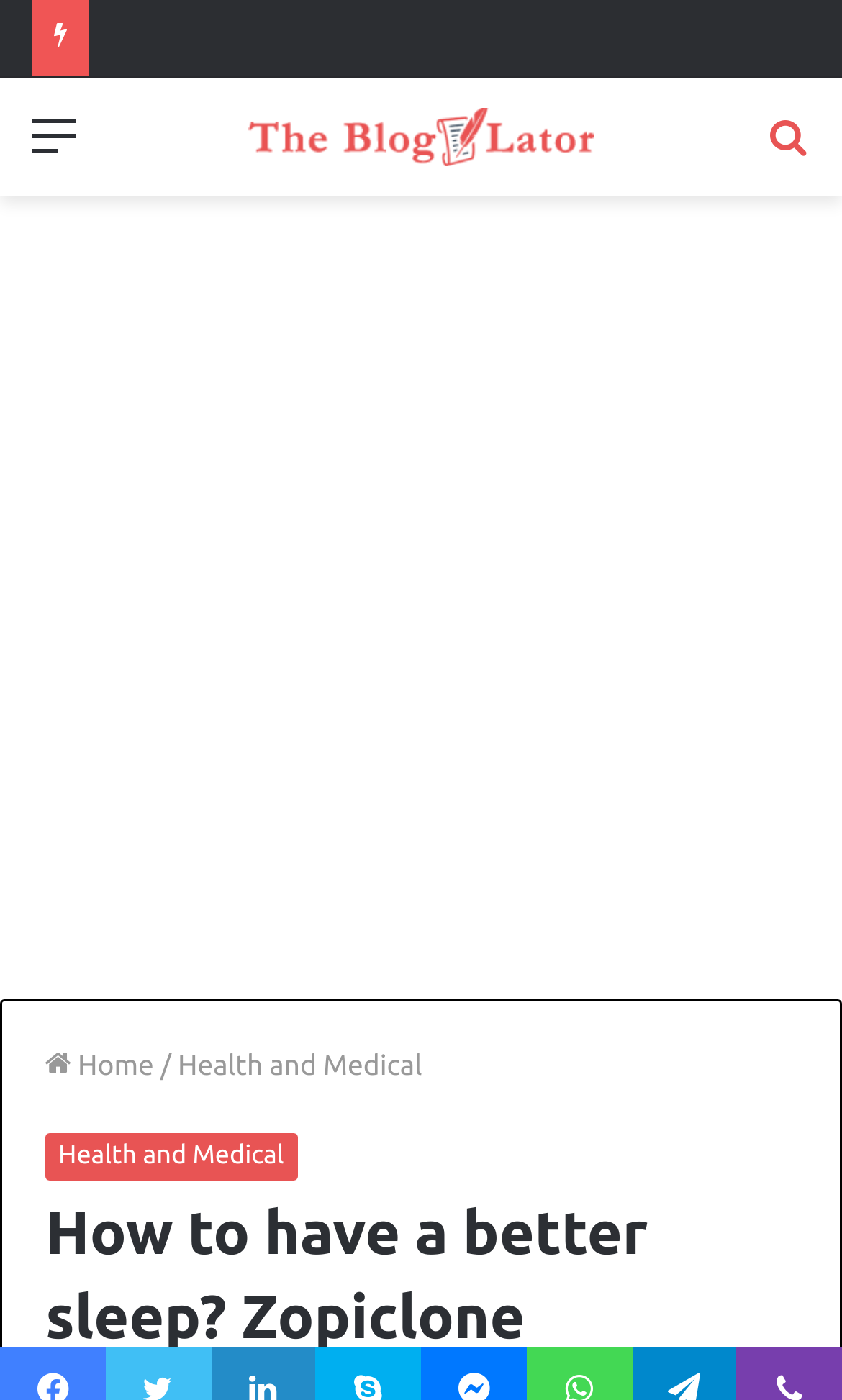Based on the element description, predict the bounding box coordinates (top-left x, top-left y, bottom-right x, bottom-right y) for the UI element in the screenshot: Health and Medical

[0.211, 0.75, 0.501, 0.772]